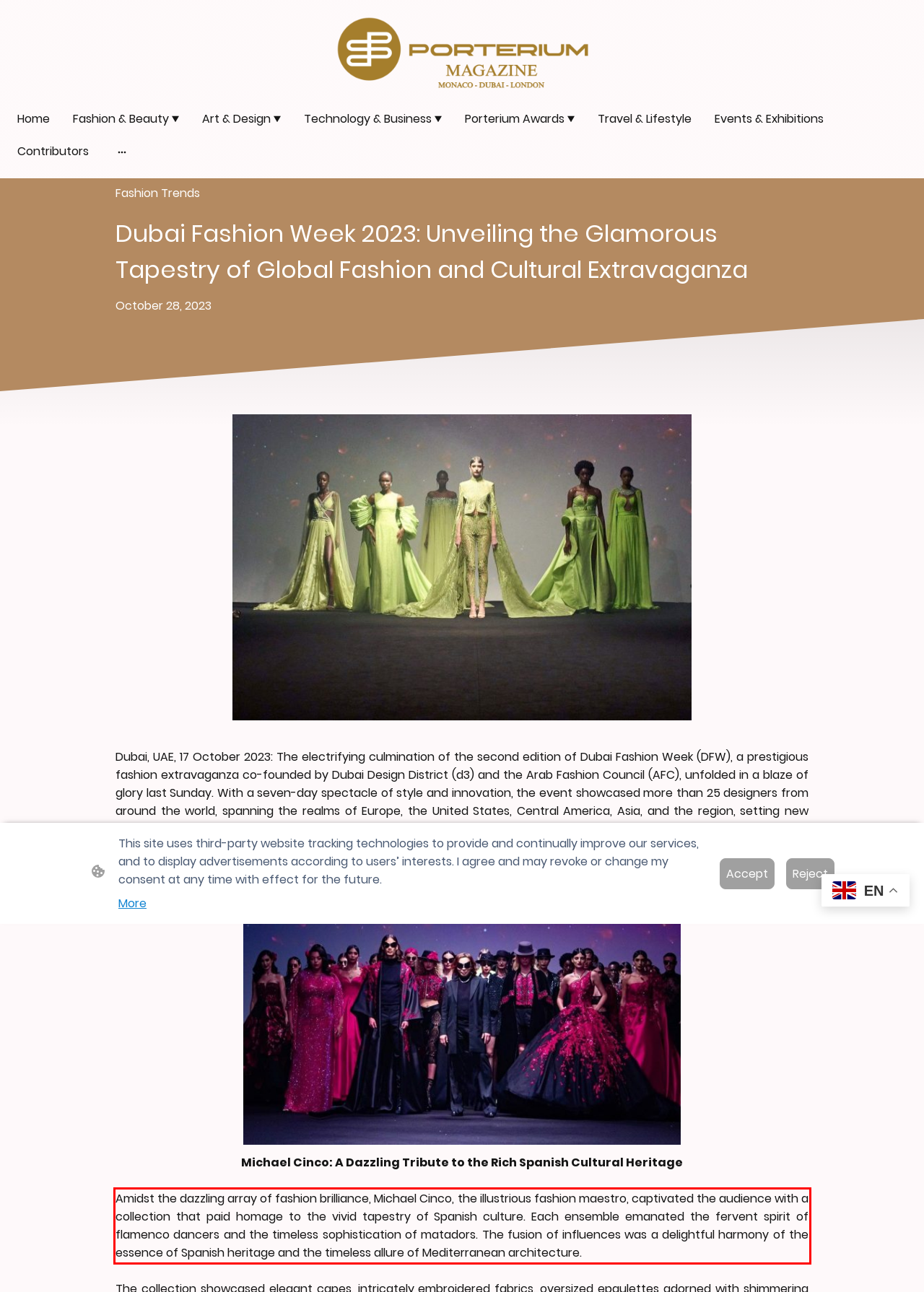Given a screenshot of a webpage with a red bounding box, extract the text content from the UI element inside the red bounding box.

Amidst the dazzling array of fashion brilliance, Michael Cinco, the illustrious fashion maestro, captivated the audience with a collection that paid homage to the vivid tapestry of Spanish culture. Each ensemble emanated the fervent spirit of flamenco dancers and the timeless sophistication of matadors. The fusion of influences was a delightful harmony of the essence of Spanish heritage and the timeless allure of Mediterranean architecture.